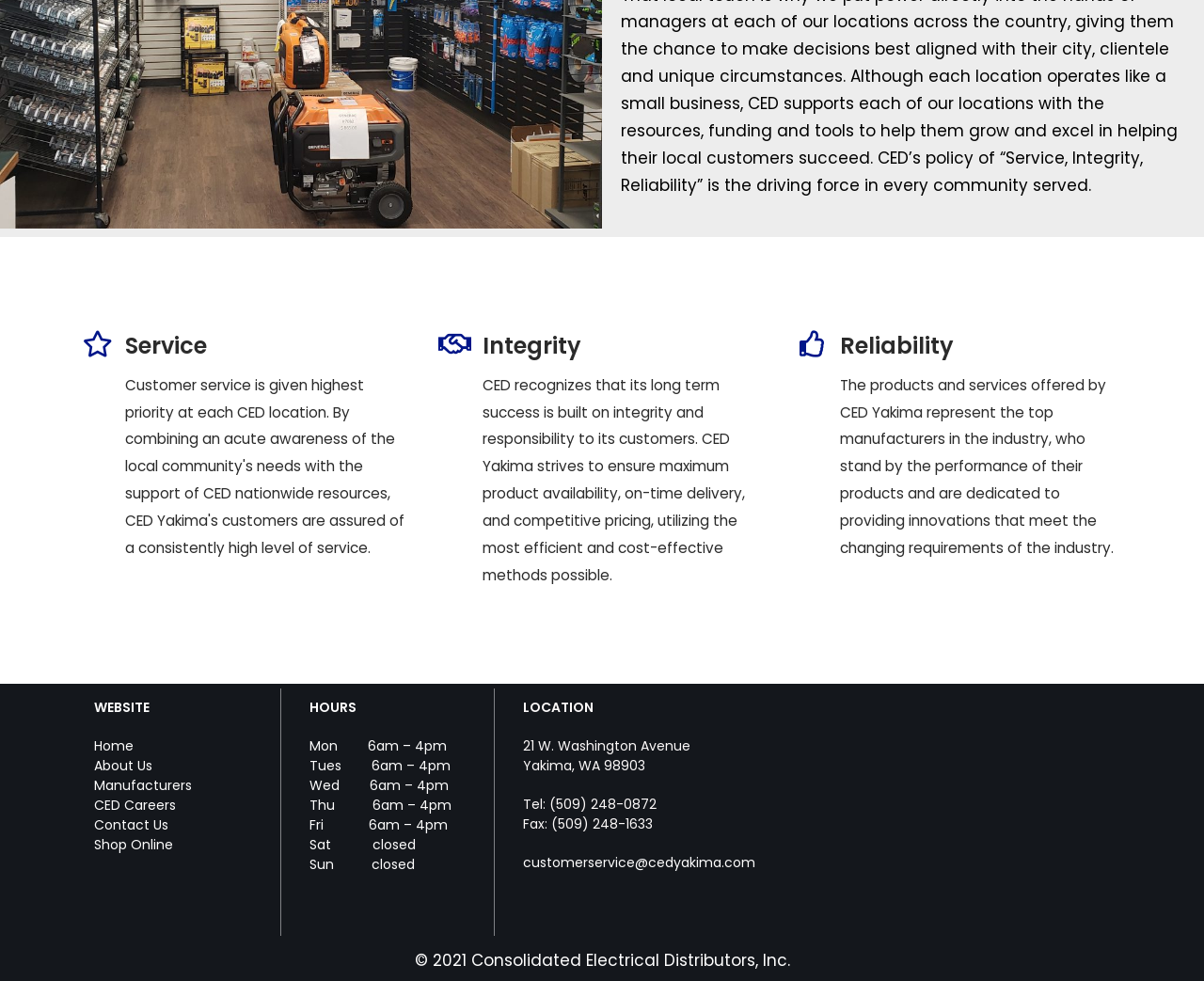Determine the bounding box coordinates for the UI element described. Format the coordinates as (top-left x, top-left y, bottom-right x, bottom-right y) and ensure all values are between 0 and 1. Element description: Manufacturers

[0.078, 0.791, 0.159, 0.81]